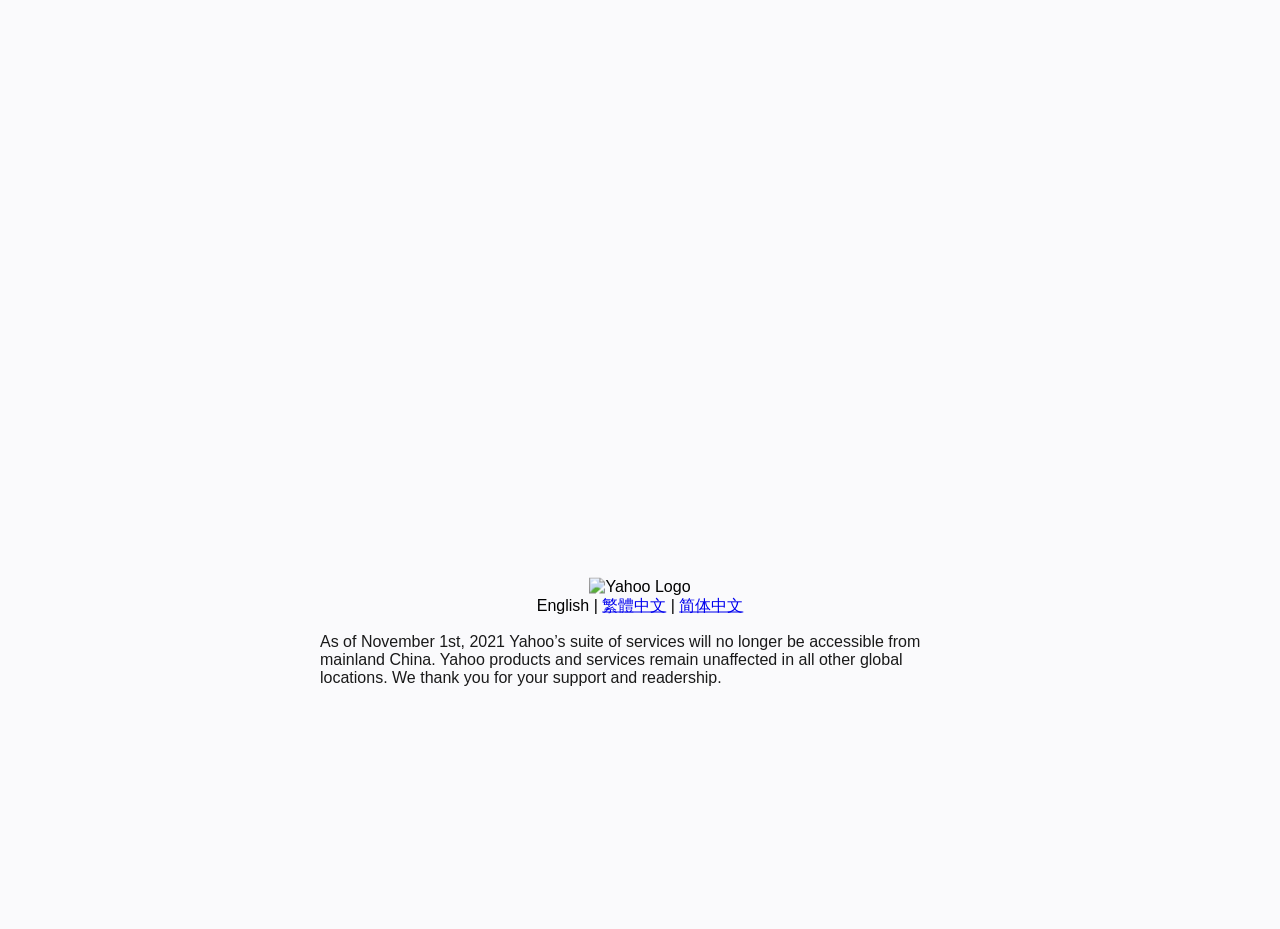Provide the bounding box coordinates for the UI element that is described by this text: "Contact". The coordinates should be in the form of four float numbers between 0 and 1: [left, top, right, bottom].

None